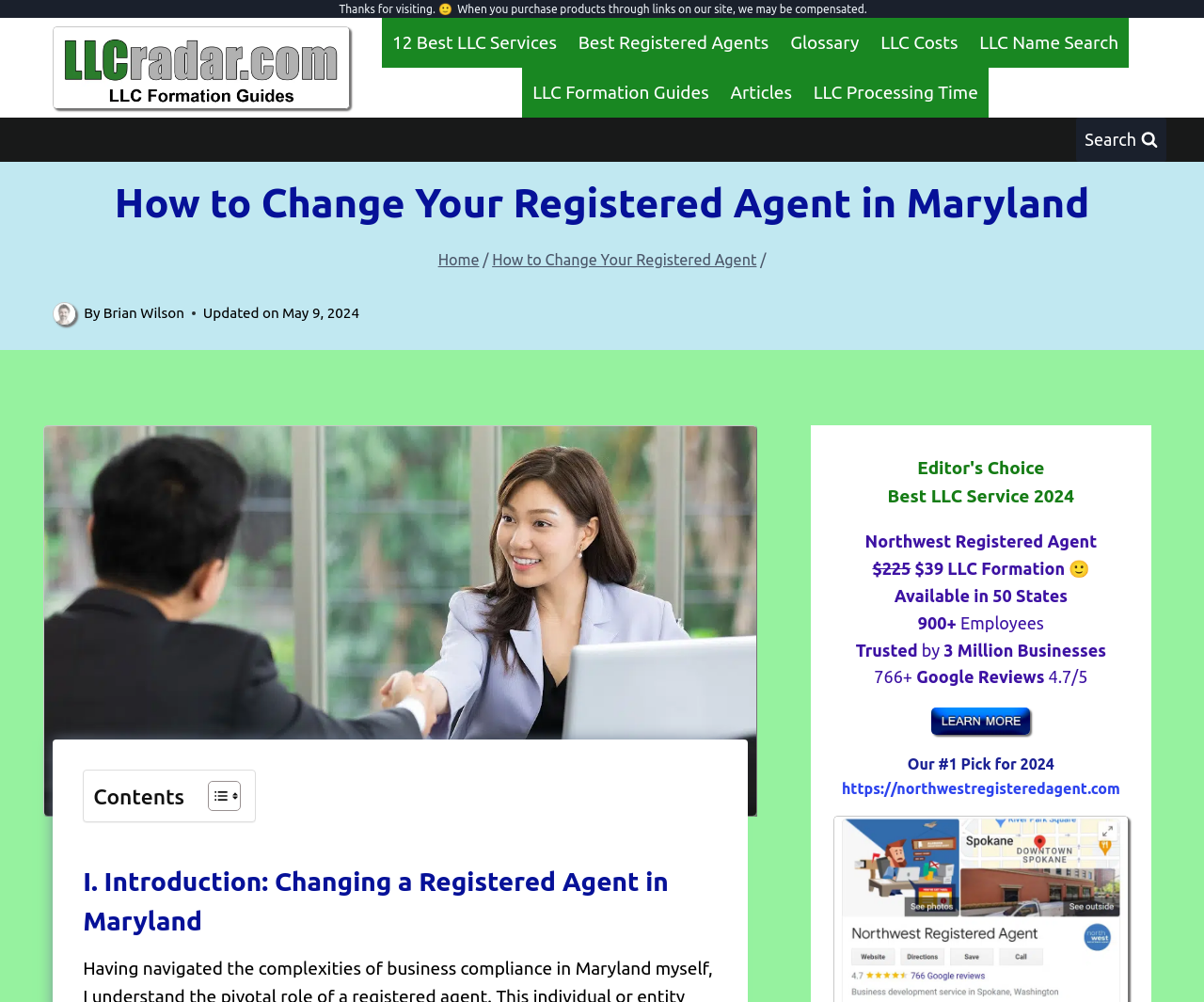Can you locate the main headline on this webpage and provide its text content?

How to Change Your Registered Agent in Maryland